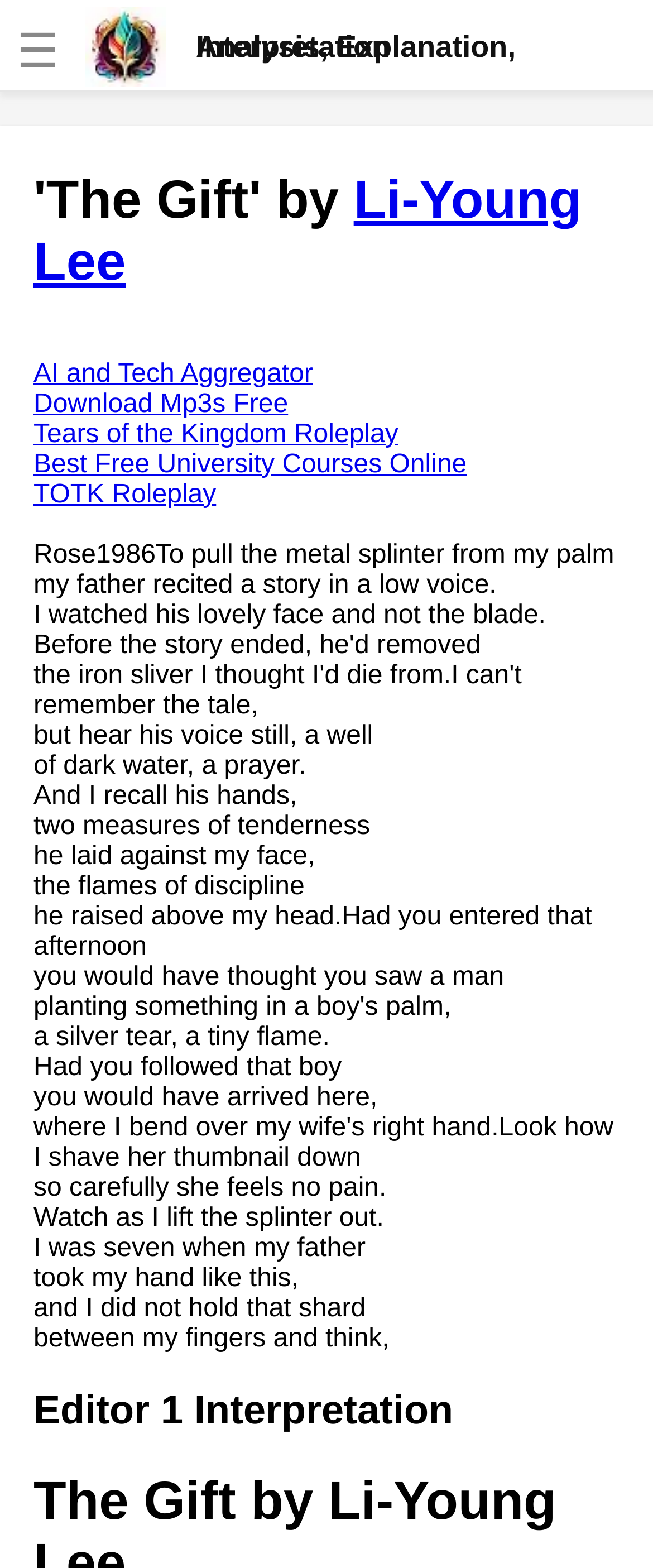Based on the image, give a detailed response to the question: Who is the author of the poem?

The author of the poem is Li-Young Lee, which is mentioned in the link element with the text 'Li-Young Lee'.